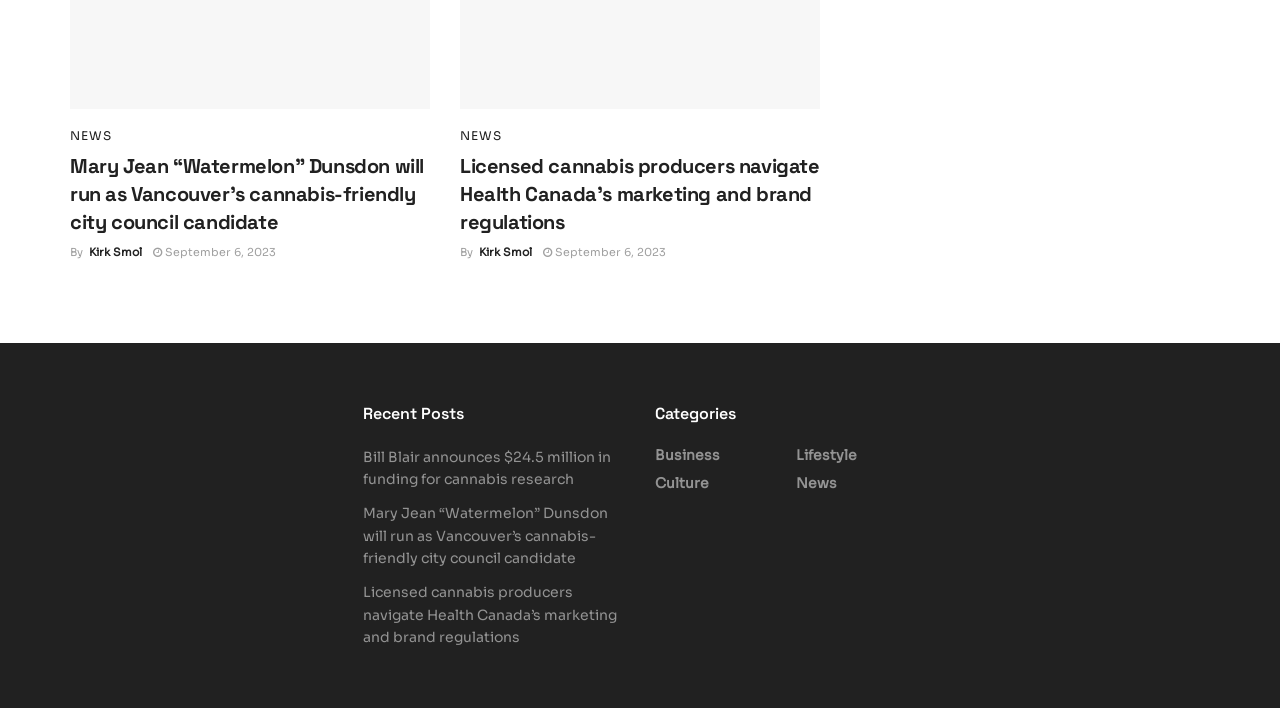Can you identify the bounding box coordinates of the clickable region needed to carry out this instruction: 'Explore recent posts'? The coordinates should be four float numbers within the range of 0 to 1, stated as [left, top, right, bottom].

[0.283, 0.569, 0.488, 0.601]